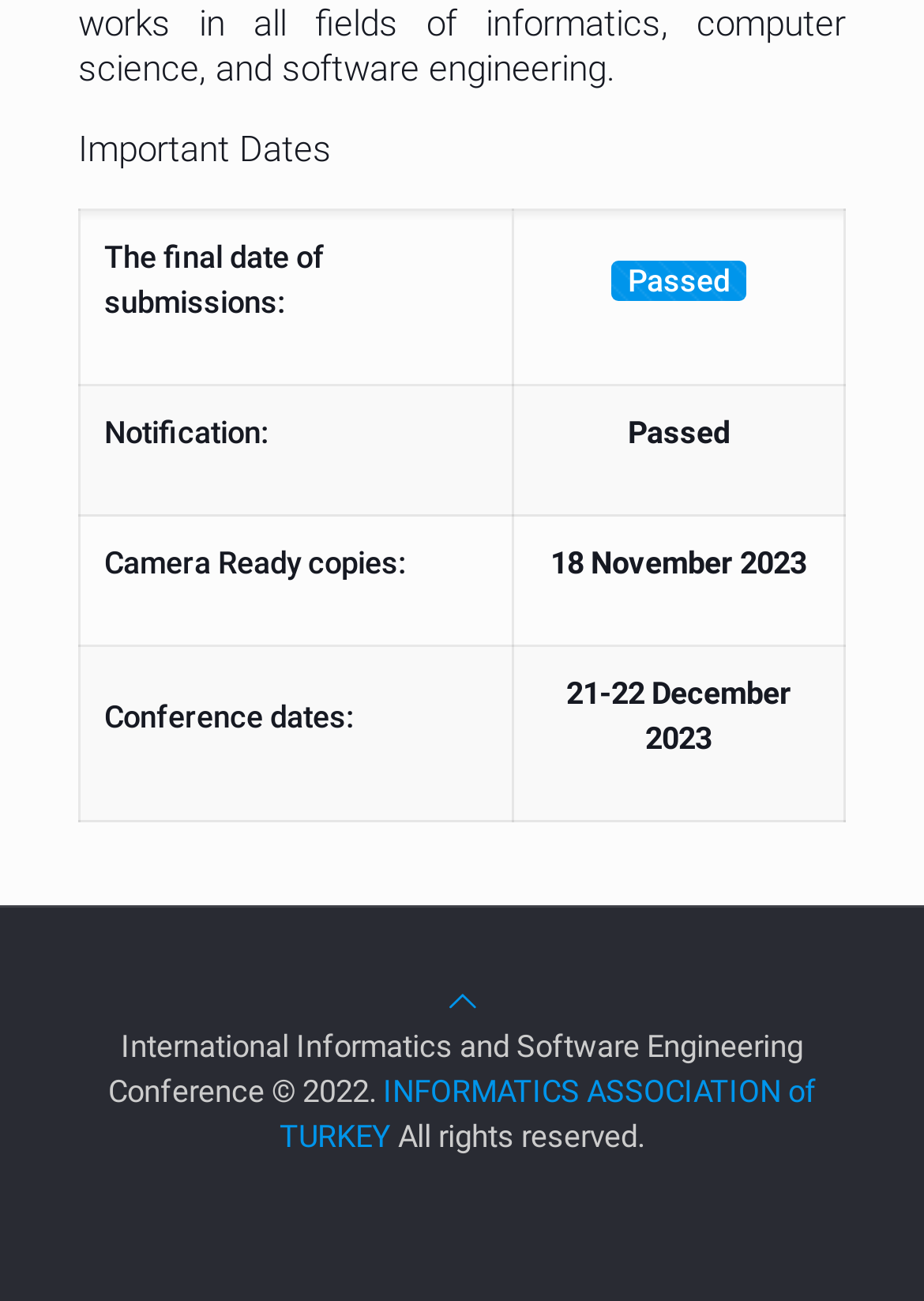Provide the bounding box coordinates of the HTML element this sentence describes: "Apps". The bounding box coordinates consist of four float numbers between 0 and 1, i.e., [left, top, right, bottom].

None